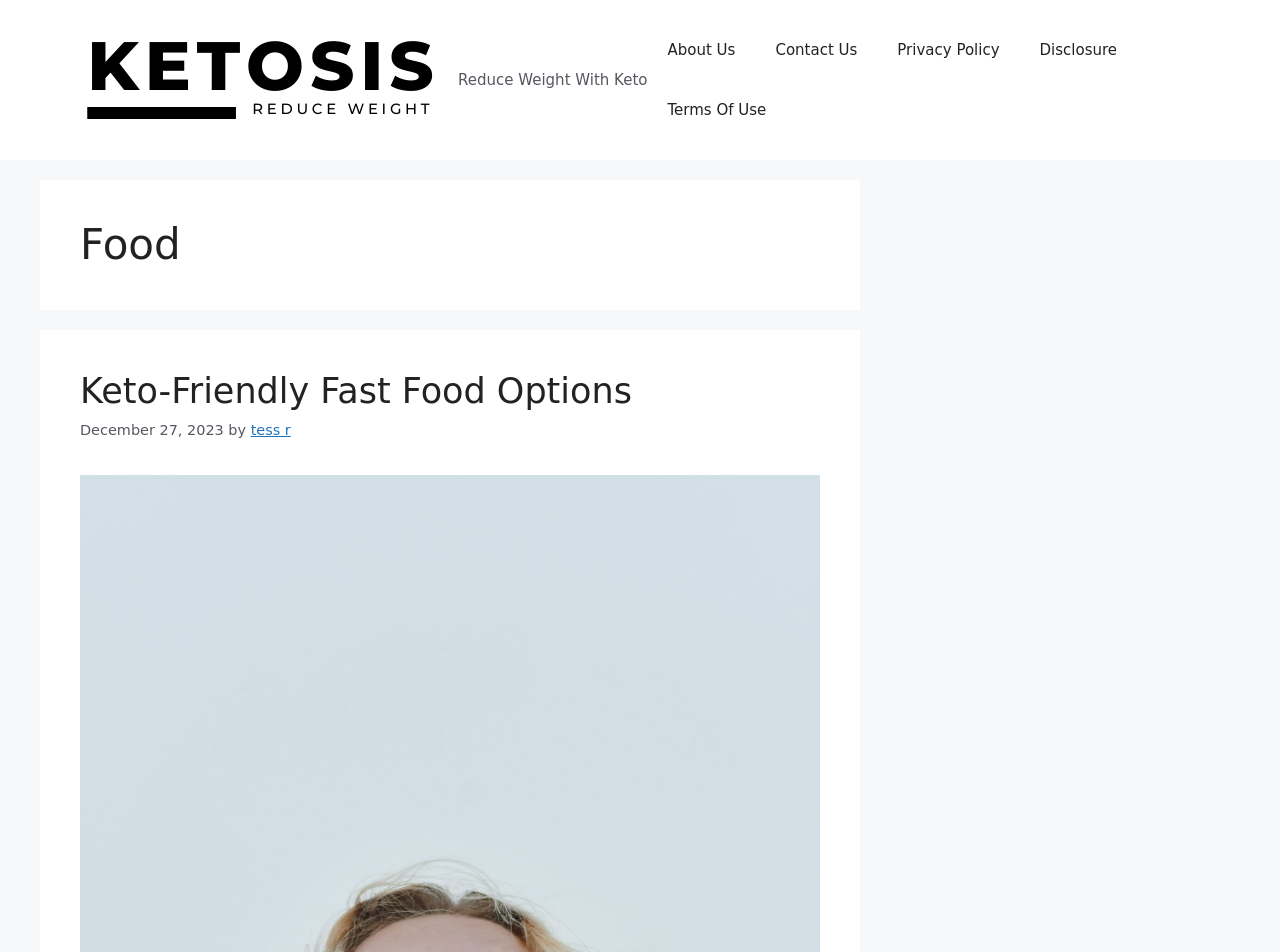From the given element description: "tess r", find the bounding box for the UI element. Provide the coordinates as four float numbers between 0 and 1, in the order [left, top, right, bottom].

[0.196, 0.443, 0.227, 0.46]